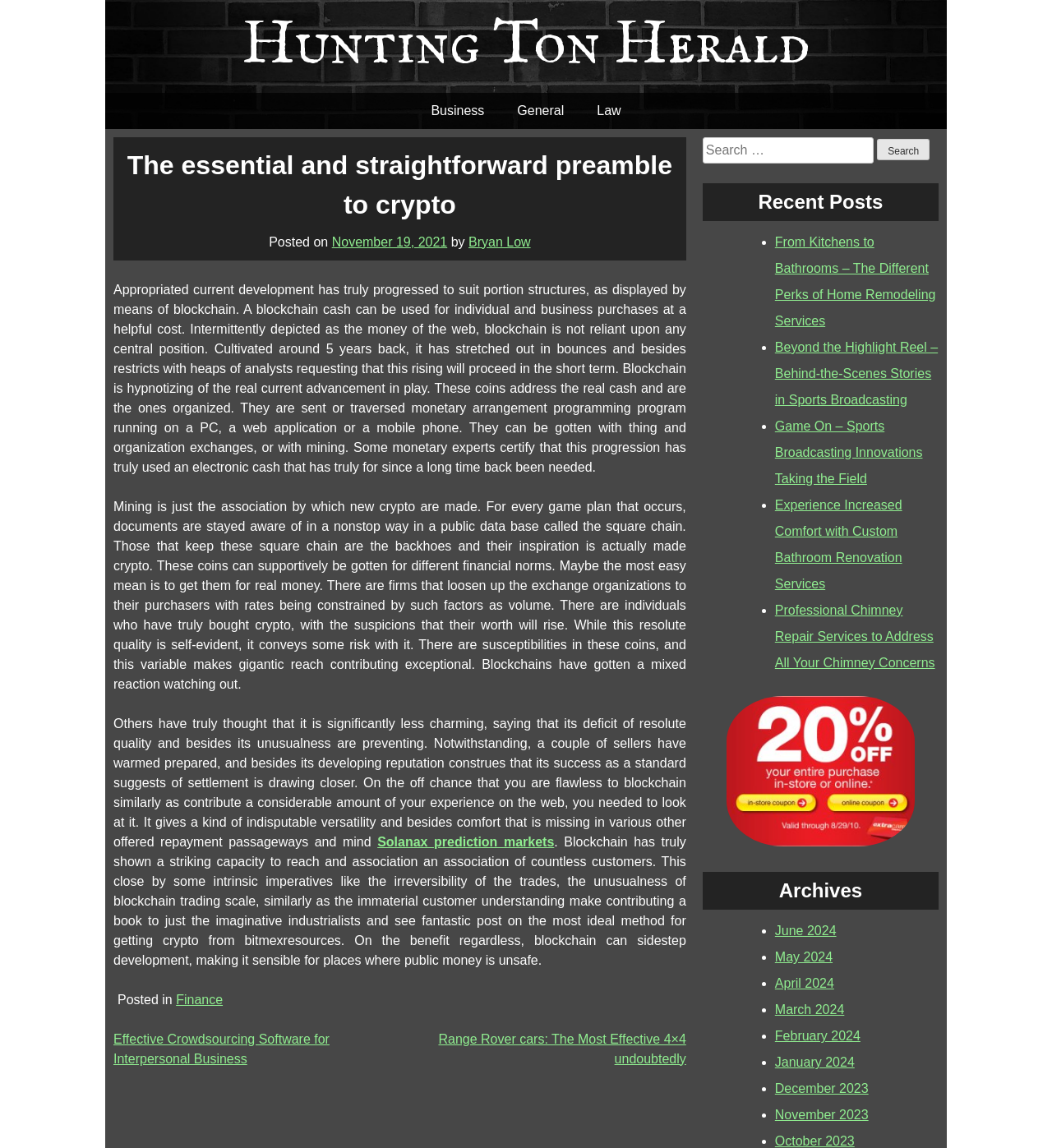Locate the bounding box coordinates for the element described below: "November 19, 2021November 18, 2021". The coordinates must be four float values between 0 and 1, formatted as [left, top, right, bottom].

[0.315, 0.204, 0.425, 0.217]